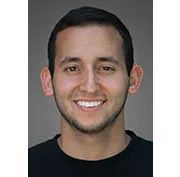Describe the image thoroughly, including all noticeable details.

This image features a portrait of Julian Mininsohn, who serves as a podcast producer. He is smiling warmly at the camera, showcasing an approachable and friendly demeanor. The background is softly blurred, allowing the focus to remain on his face. His casual style is complemented by a simple black shirt, emphasizing a modern and professional look. This photo accompanies a commentary piece discussing the persistent issue of domestic violence within the NFL, highlighting the challenges and societal implications surrounding the topic.